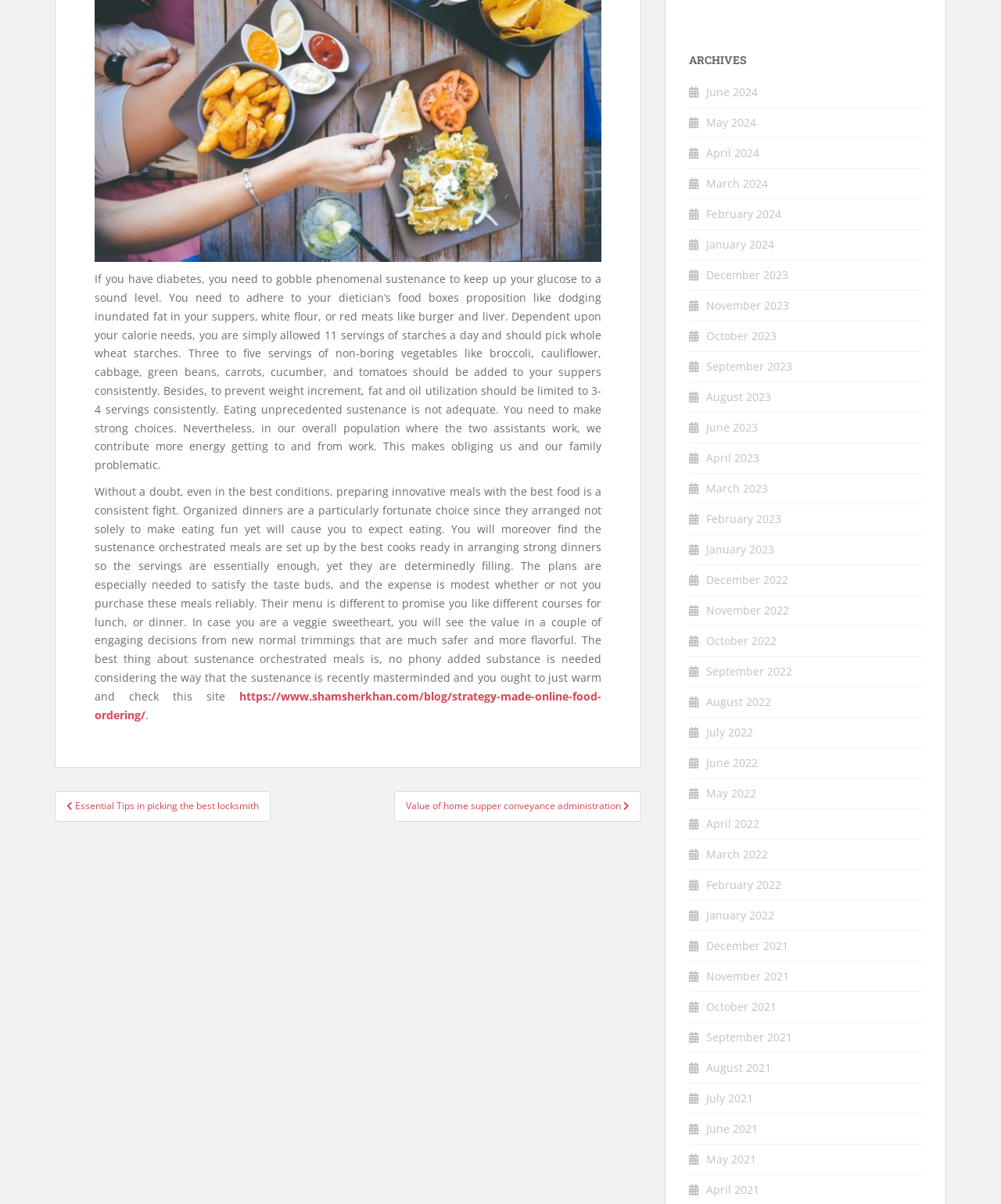Identify the bounding box for the element characterized by the following description: "March 2024".

[0.705, 0.146, 0.767, 0.159]